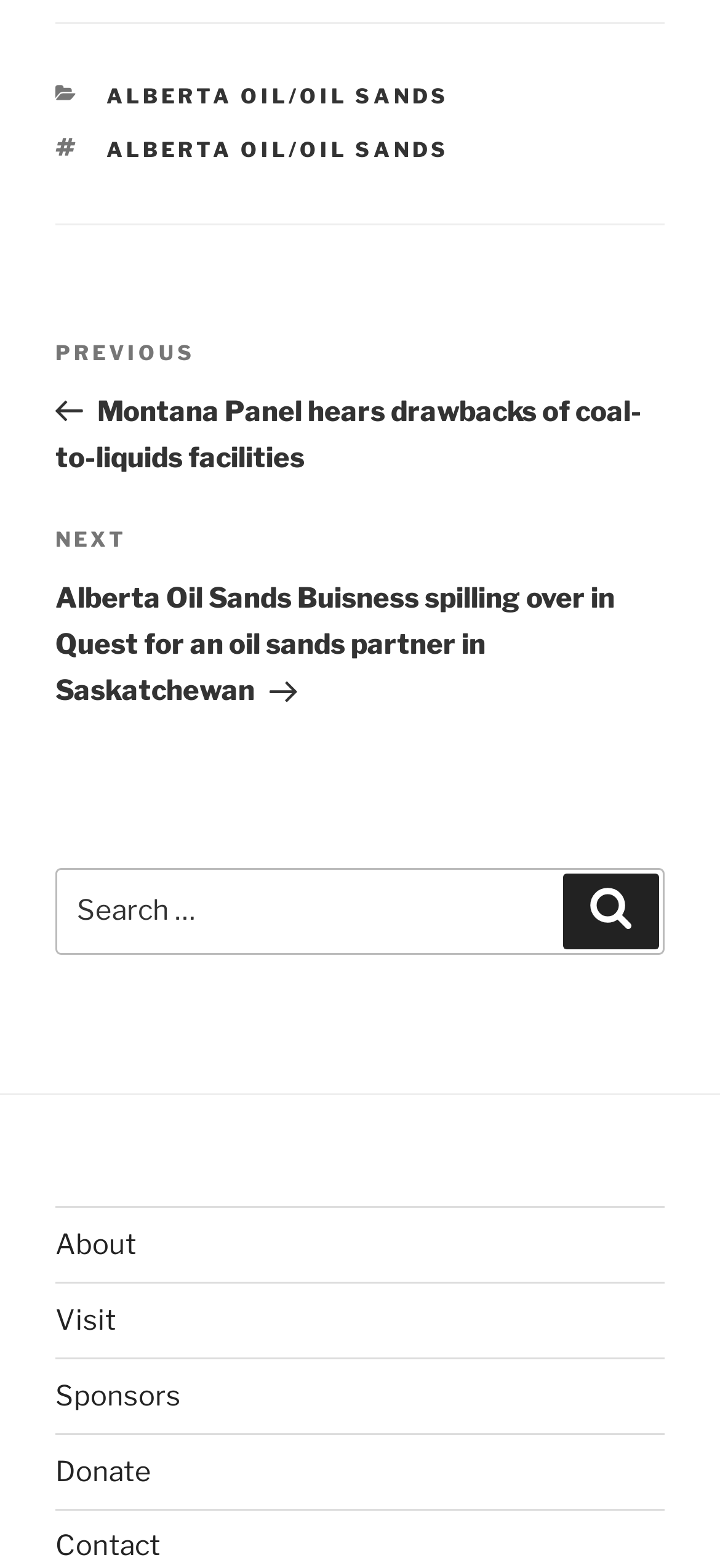Using the element description Search, predict the bounding box coordinates for the UI element. Provide the coordinates in (top-left x, top-left y, bottom-right x, bottom-right y) format with values ranging from 0 to 1.

[0.782, 0.557, 0.915, 0.606]